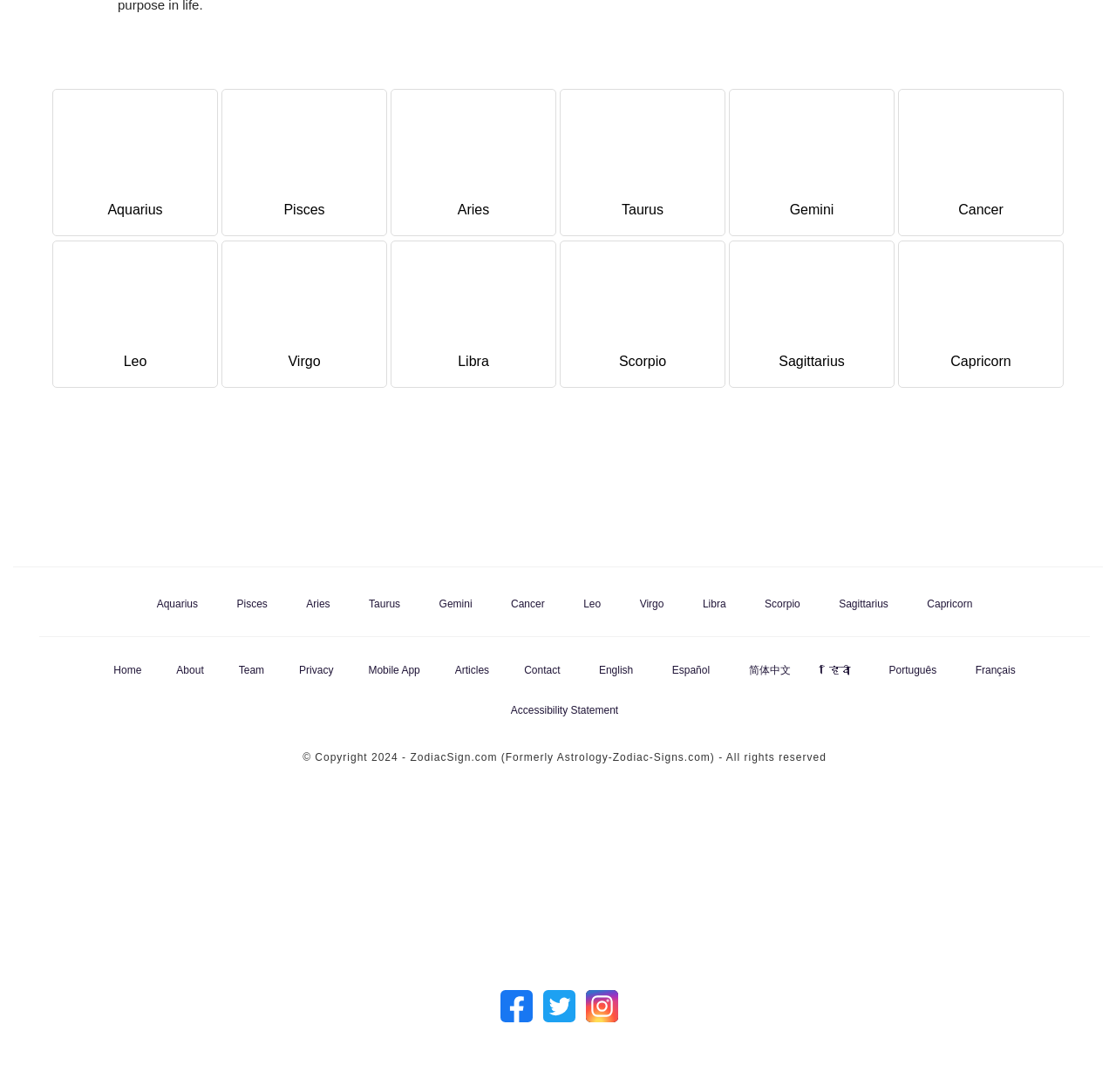What is the copyright year mentioned at the bottom?
Answer the question with a detailed explanation, including all necessary information.

I found the copyright information at the bottom of the page, which mentions '© Copyright 2024 - ZodiacSign.com (Formerly Astrology-Zodiac-Signs.com) - All rights reserved'.